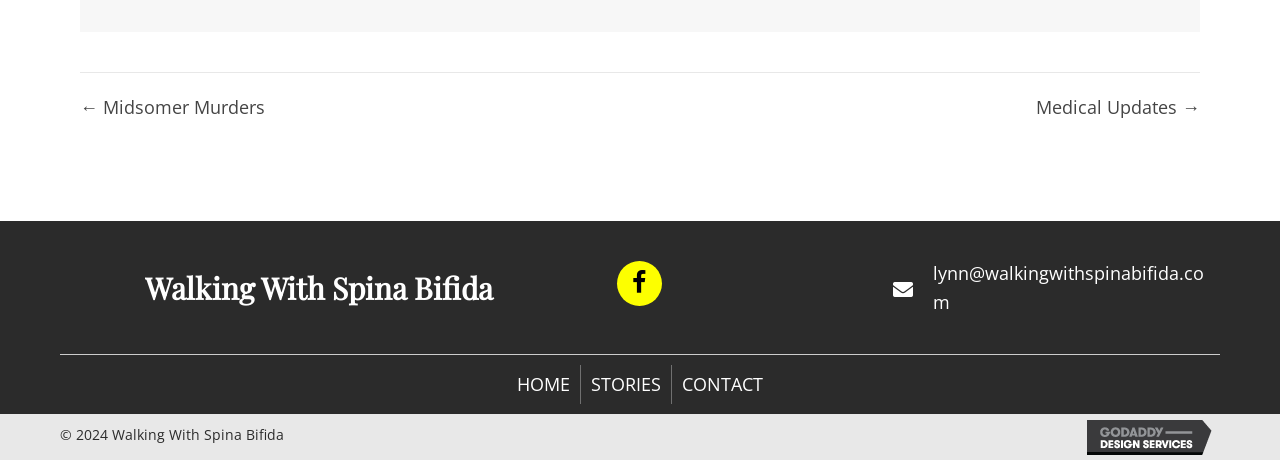Identify the bounding box coordinates for the element you need to click to achieve the following task: "Contact via email". The coordinates must be four float values ranging from 0 to 1, formatted as [left, top, right, bottom].

[0.729, 0.567, 0.941, 0.682]